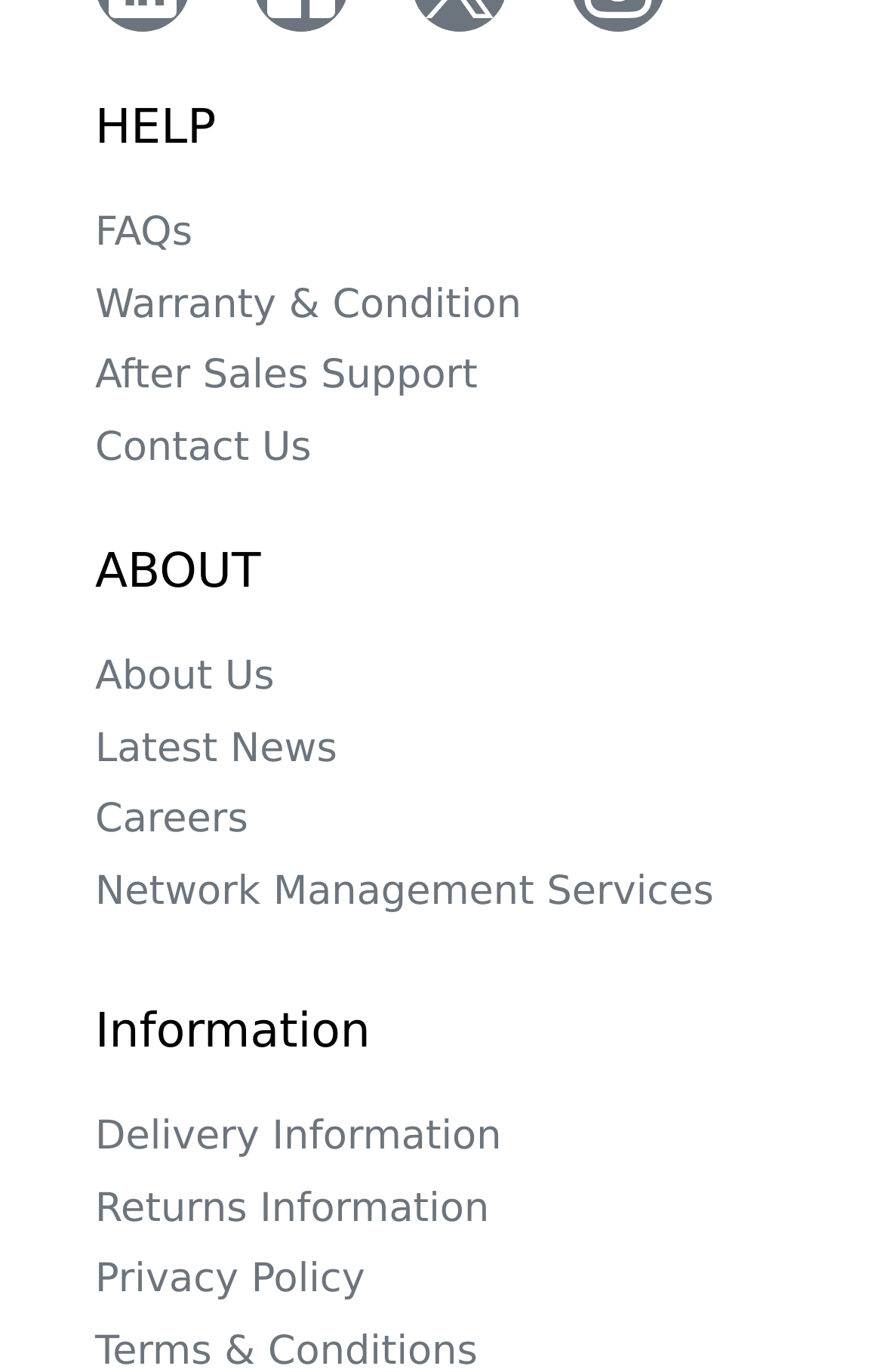What is the first link under 'HELP'?
Using the image as a reference, answer the question with a short word or phrase.

FAQs